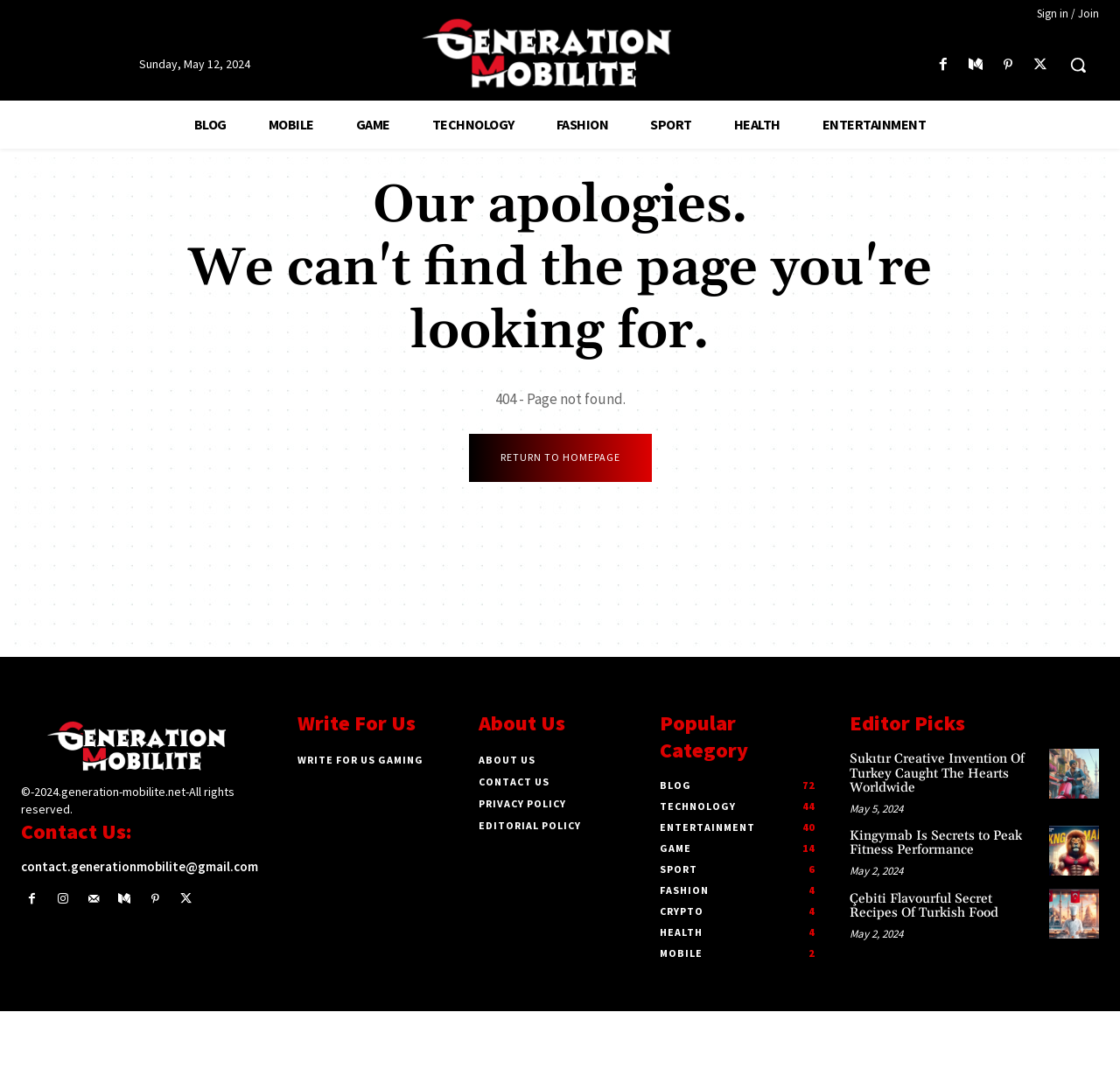What is the current date?
Please provide a comprehensive answer based on the information in the image.

I found the current date by looking at the StaticText element with the text 'Sunday, May 12, 2024' which is located at the top of the webpage.